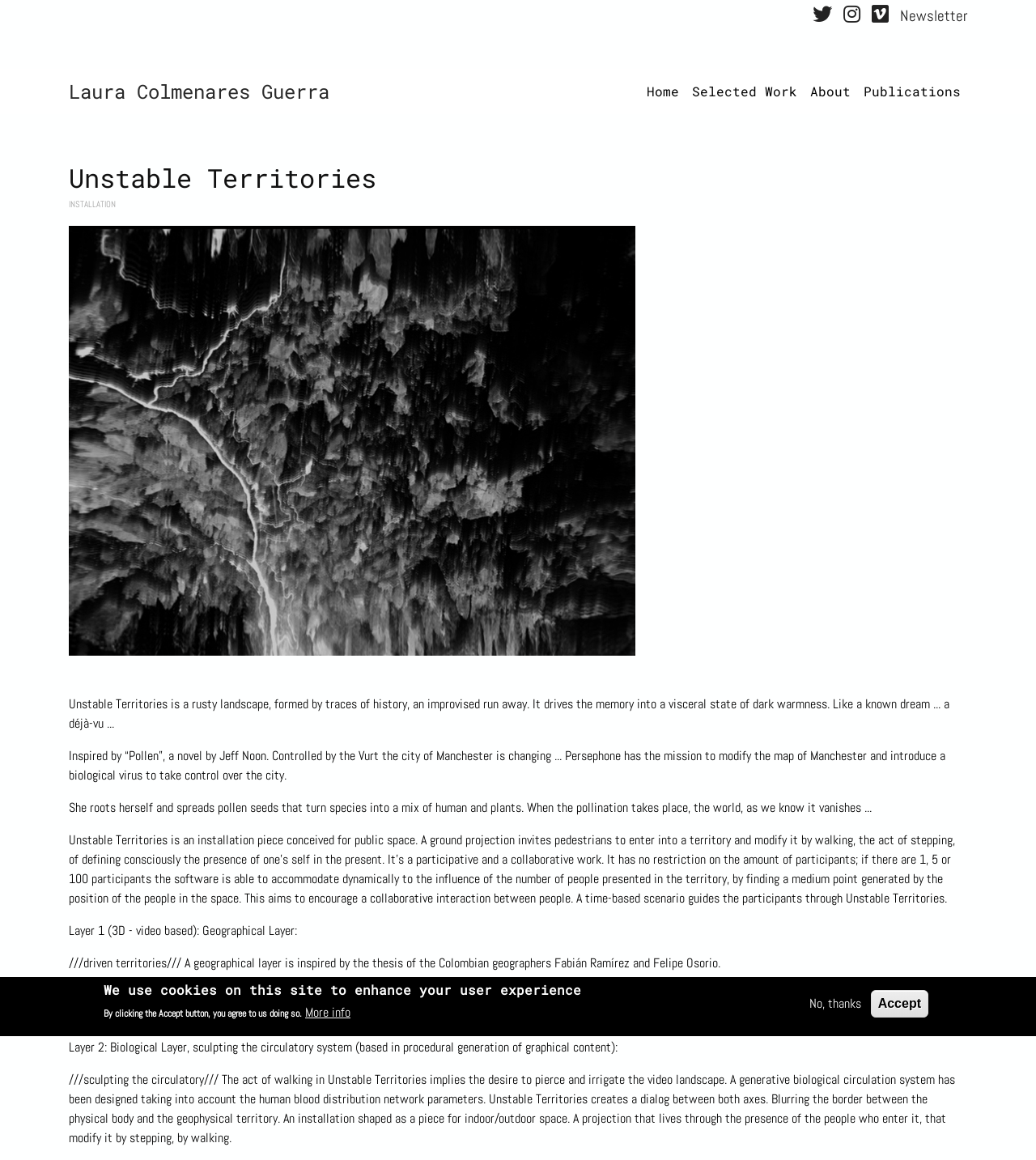Indicate the bounding box coordinates of the element that must be clicked to execute the instruction: "Click the 'Selected Work' link". The coordinates should be given as four float numbers between 0 and 1, i.e., [left, top, right, bottom].

[0.662, 0.065, 0.776, 0.093]